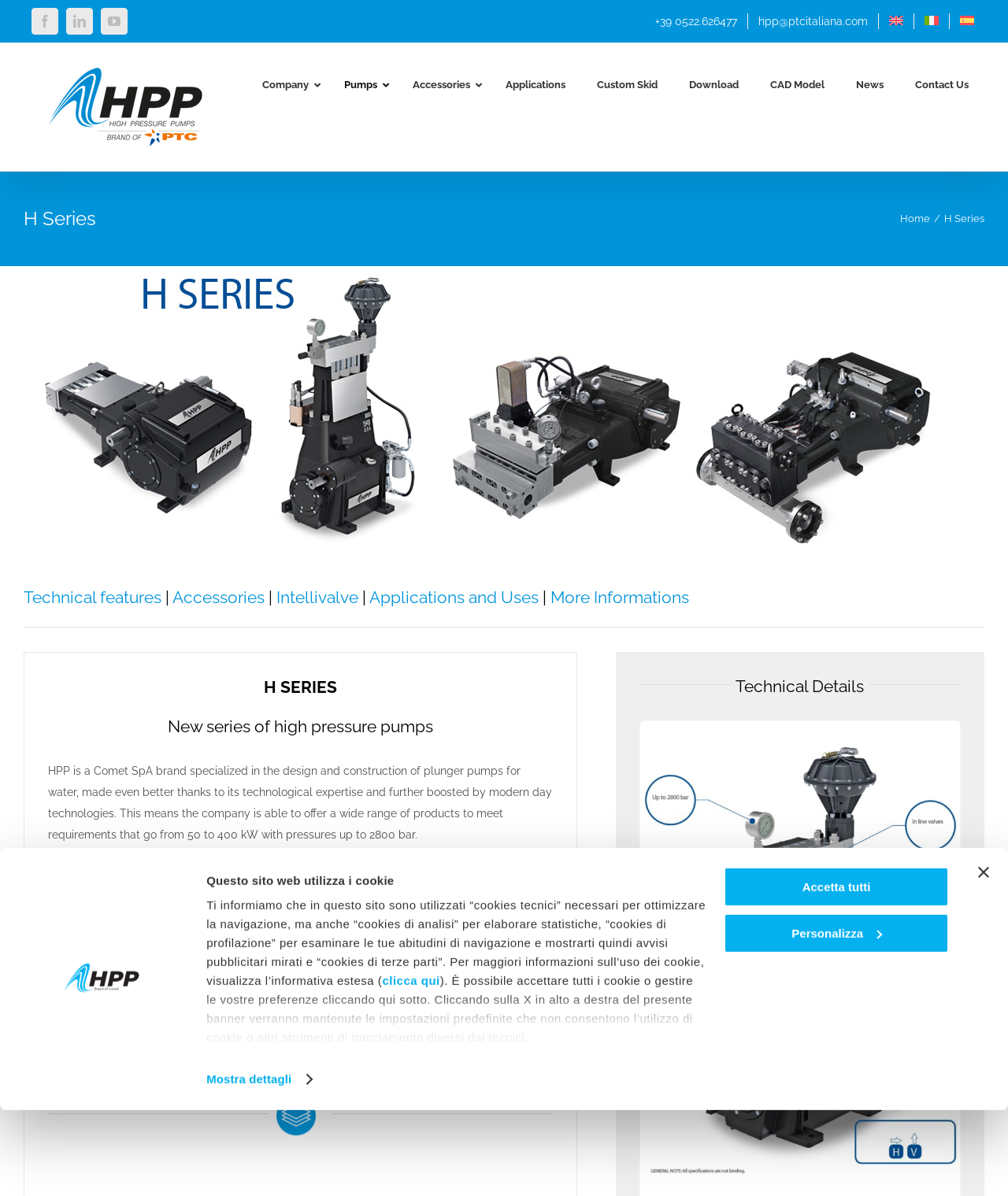Highlight the bounding box coordinates of the region I should click on to meet the following instruction: "Click the English language option".

[0.872, 0.011, 0.906, 0.024]